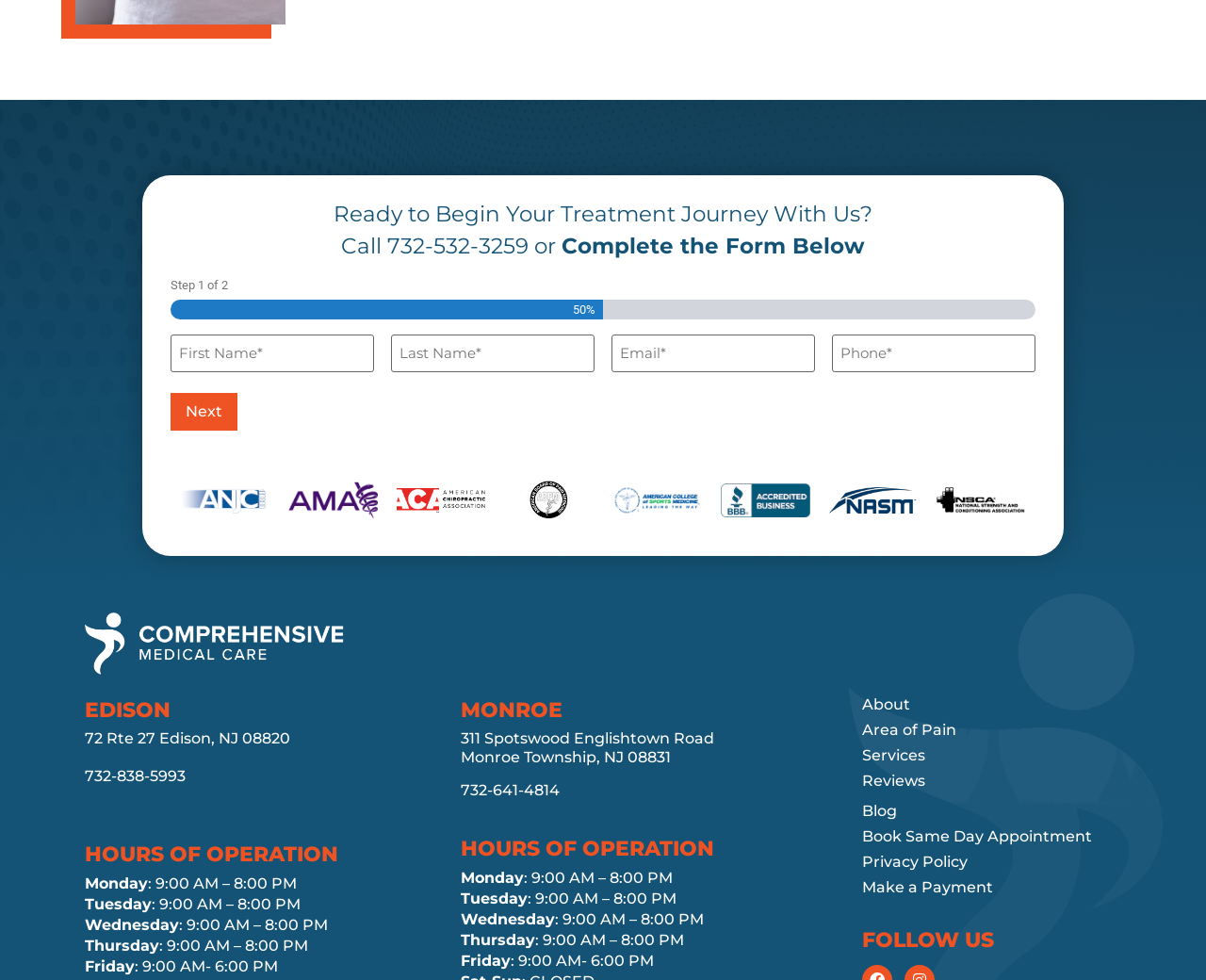Please identify the bounding box coordinates of the clickable area that will fulfill the following instruction: "Make a payment". The coordinates should be in the format of four float numbers between 0 and 1, i.e., [left, top, right, bottom].

[0.715, 0.895, 0.923, 0.918]